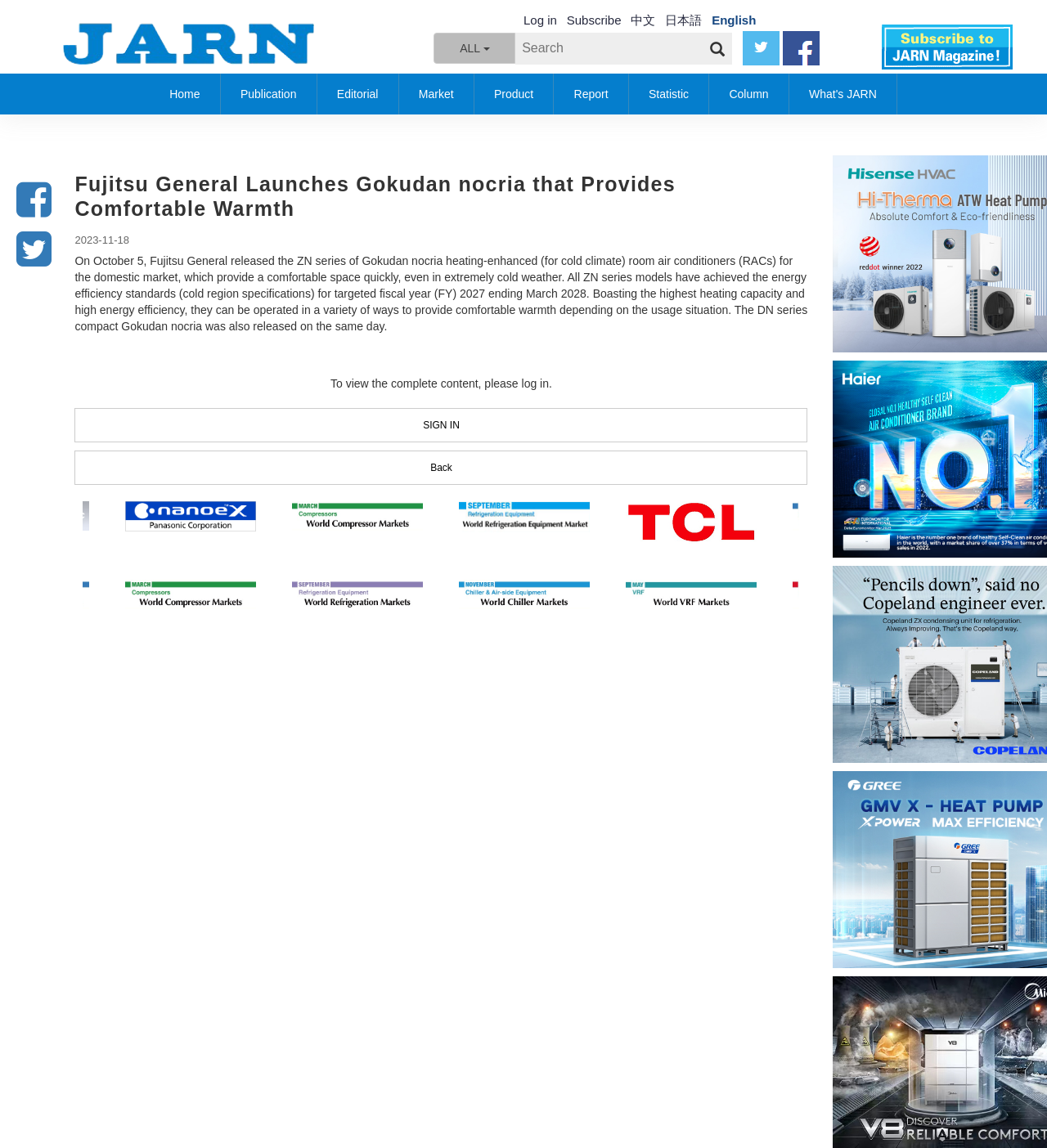What is the language of the link 'Facebookでシェア'?
Use the image to answer the question with a single word or phrase.

Japanese